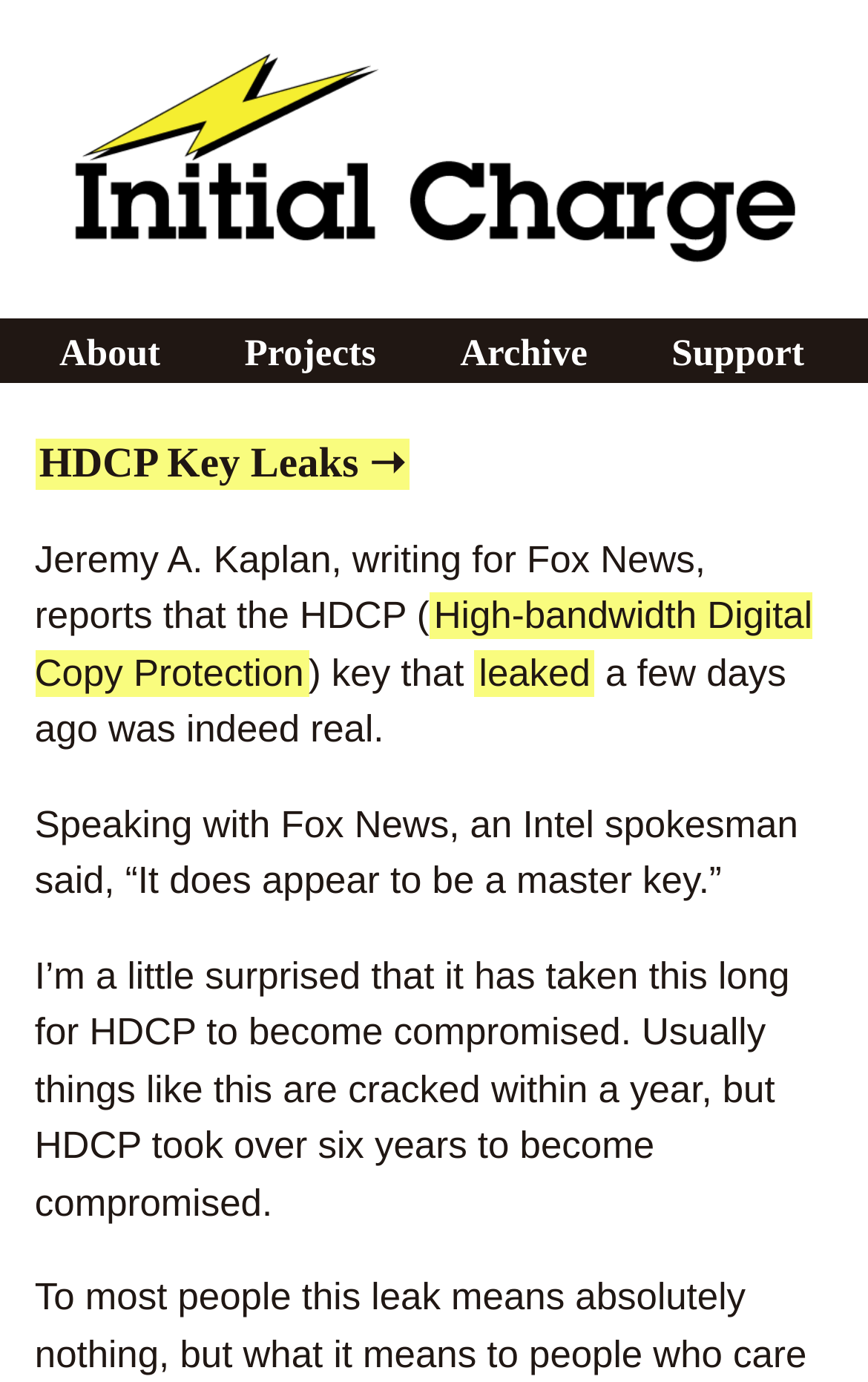What did an Intel spokesman say about the HDCP key leak?
Please look at the screenshot and answer in one word or a short phrase.

It does appear to be a master key